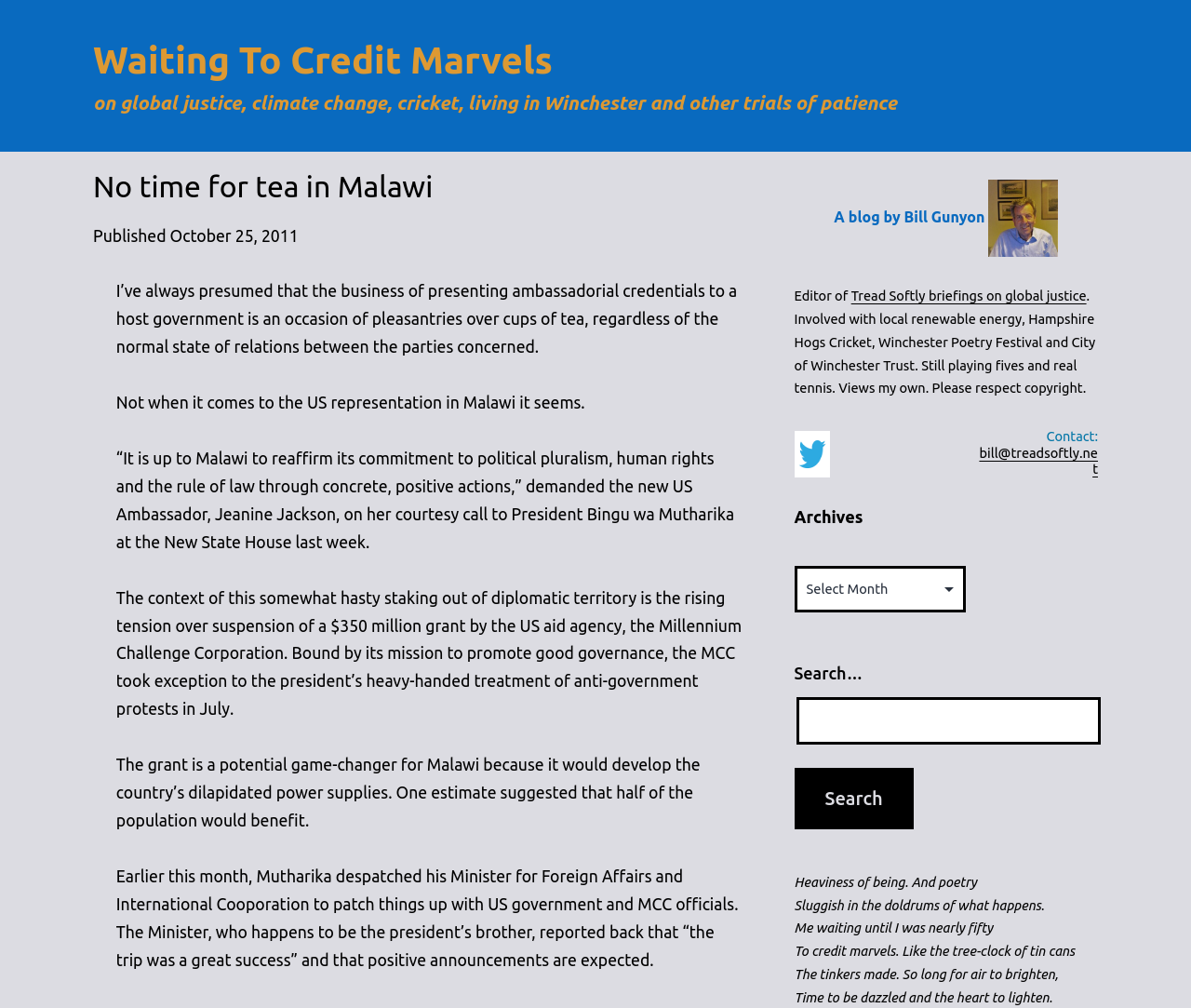What is the name of the festival mentioned in the author's bio?
Please provide an in-depth and detailed response to the question.

I found the answer in the author's bio which mentions 'Involved with local renewable energy, Hampshire Hogs Cricket, Winchester Poetry Festival and City of Winchester Trust.' This indicates that the festival mentioned is the Winchester Poetry Festival.